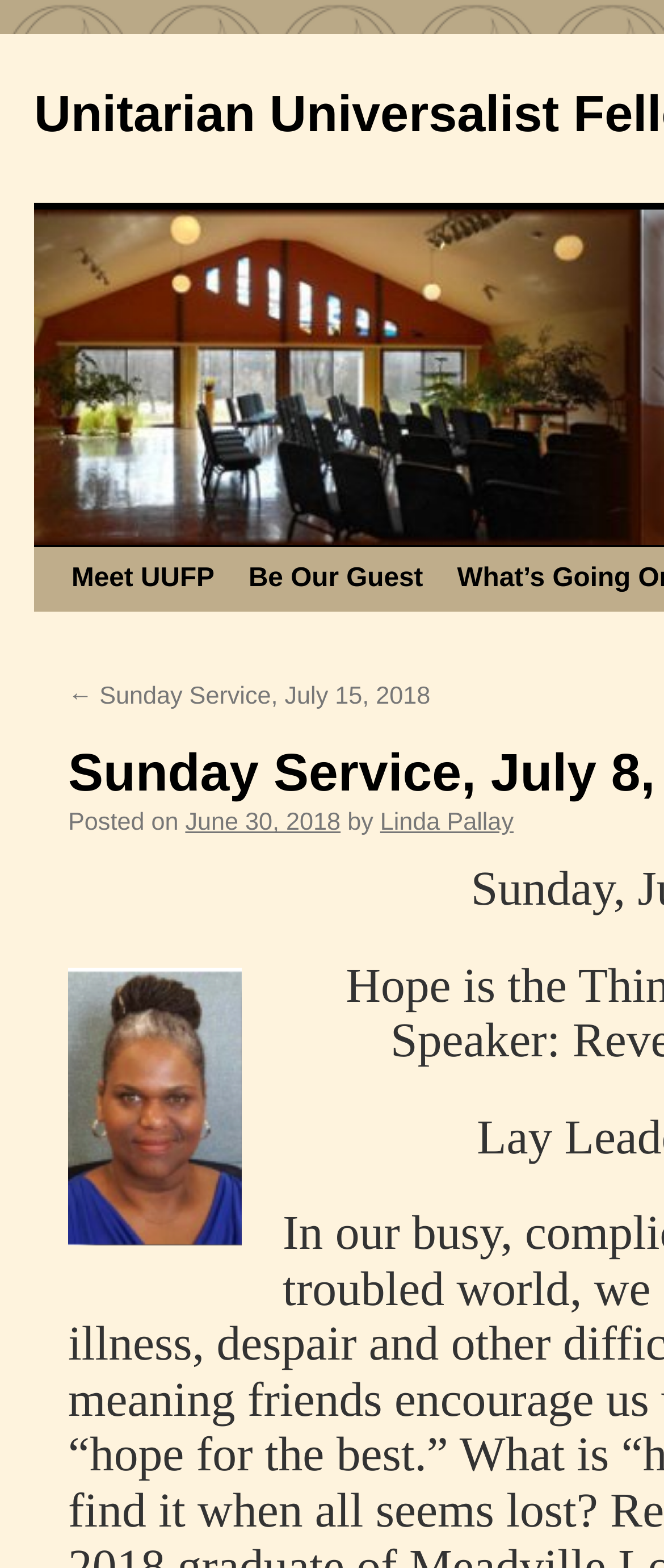What is the purpose of the 'Skip to content' link?
Please look at the screenshot and answer using one word or phrase.

To bypass navigation